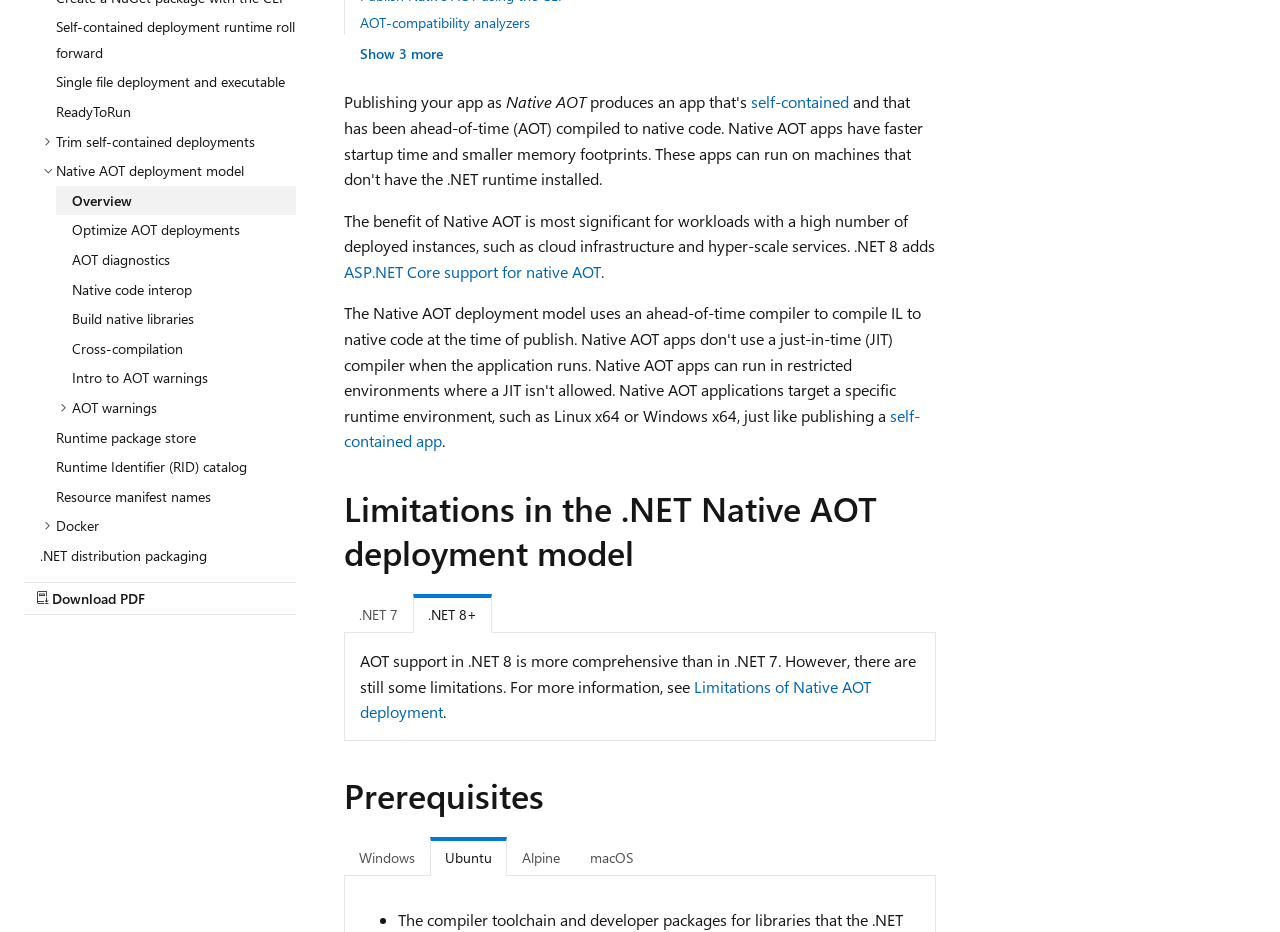For the following element description, predict the bounding box coordinates in the format (top-left x, top-left y, bottom-right x, bottom-right y). All values should be floating point numbers between 0 and 1. Description: Single file deployment and executable

[0.031, 0.072, 0.231, 0.104]